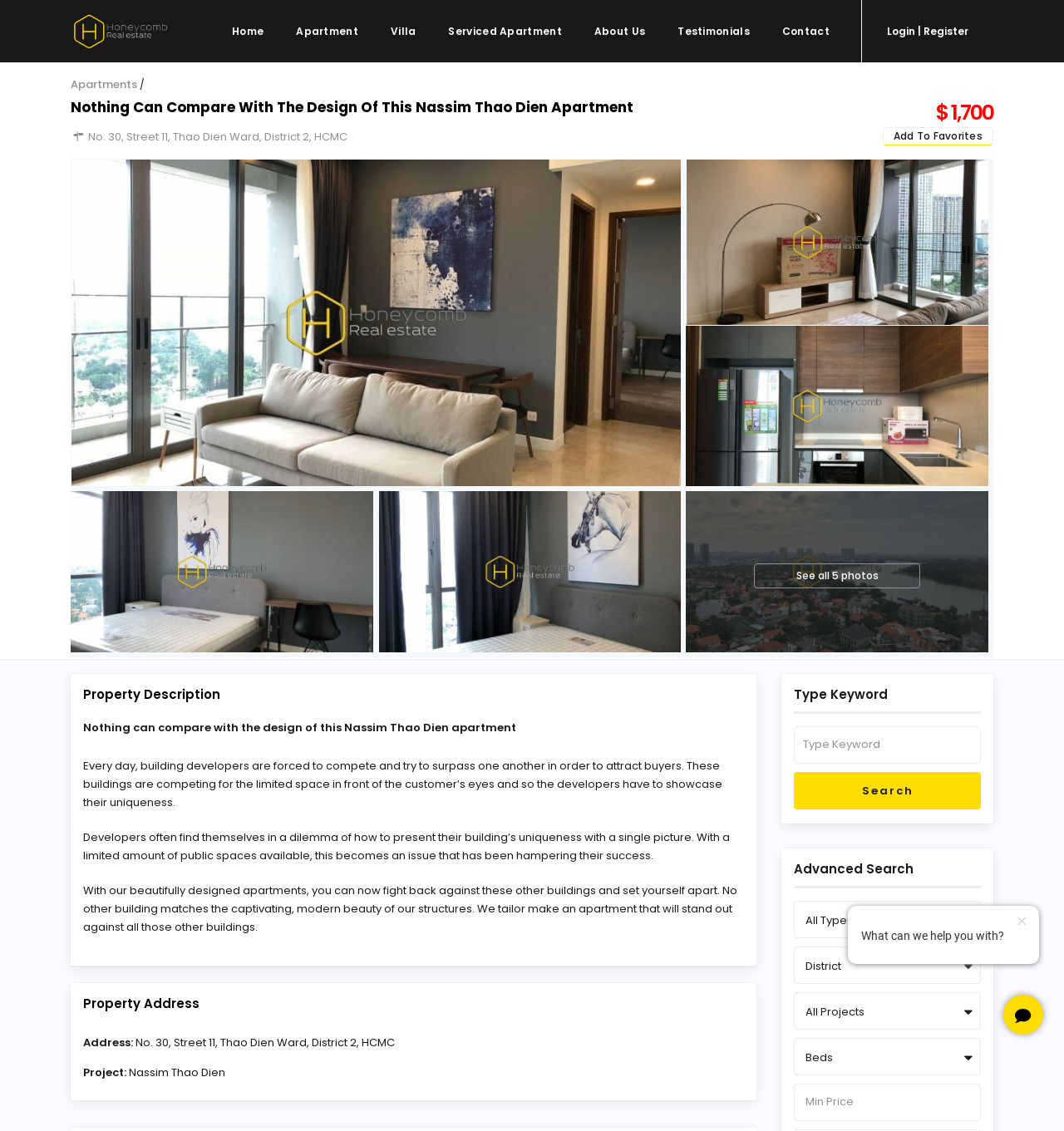Locate the bounding box coordinates of the clickable part needed for the task: "Click on the 'Home' link".

[0.204, 0.0, 0.262, 0.055]